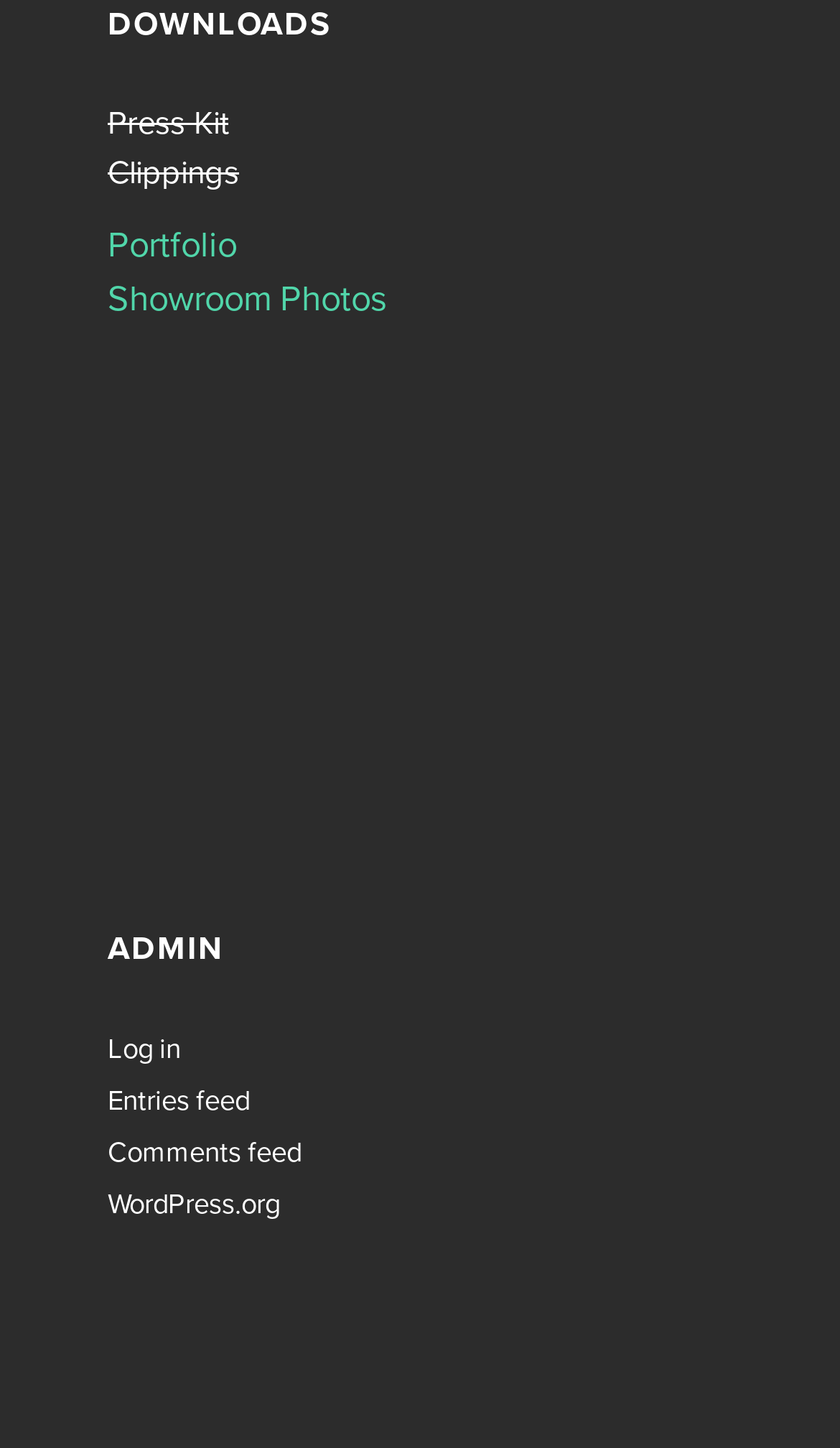Extract the bounding box coordinates of the UI element described: "Entries feed". Provide the coordinates in the format [left, top, right, bottom] with values ranging from 0 to 1.

[0.128, 0.748, 0.297, 0.772]